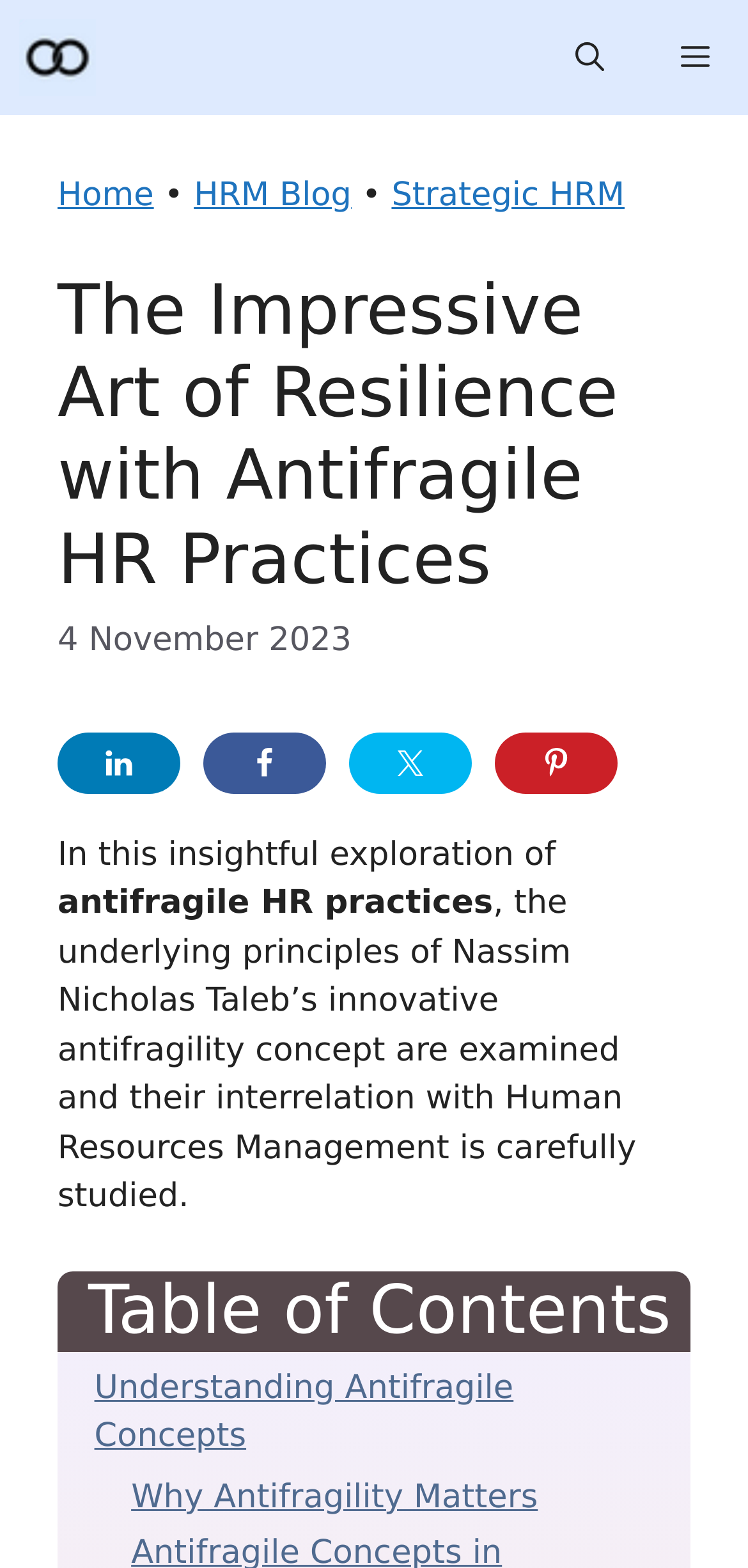Identify the bounding box coordinates of the area that should be clicked in order to complete the given instruction: "Open the menu". The bounding box coordinates should be four float numbers between 0 and 1, i.e., [left, top, right, bottom].

[0.859, 0.0, 1.0, 0.073]